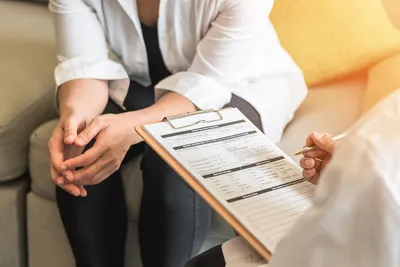What is the purpose of the clipboard?
Look at the screenshot and respond with a single word or phrase.

Holding medical forms